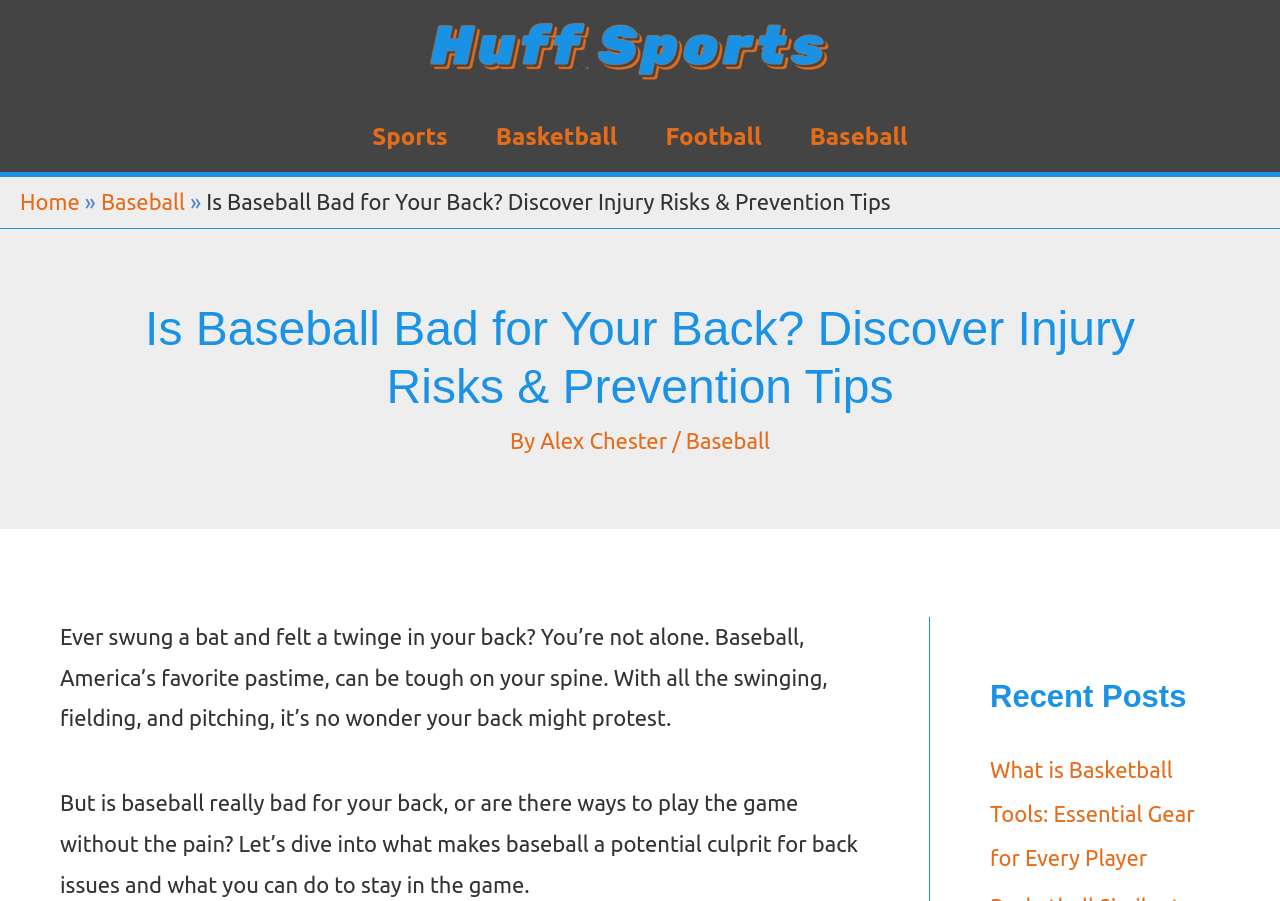Determine the bounding box coordinates of the clickable region to execute the instruction: "Check out the recent post 'What is Basketball Tools: Essential Gear for Every Player'". The coordinates should be four float numbers between 0 and 1, denoted as [left, top, right, bottom].

[0.773, 0.84, 0.933, 0.965]